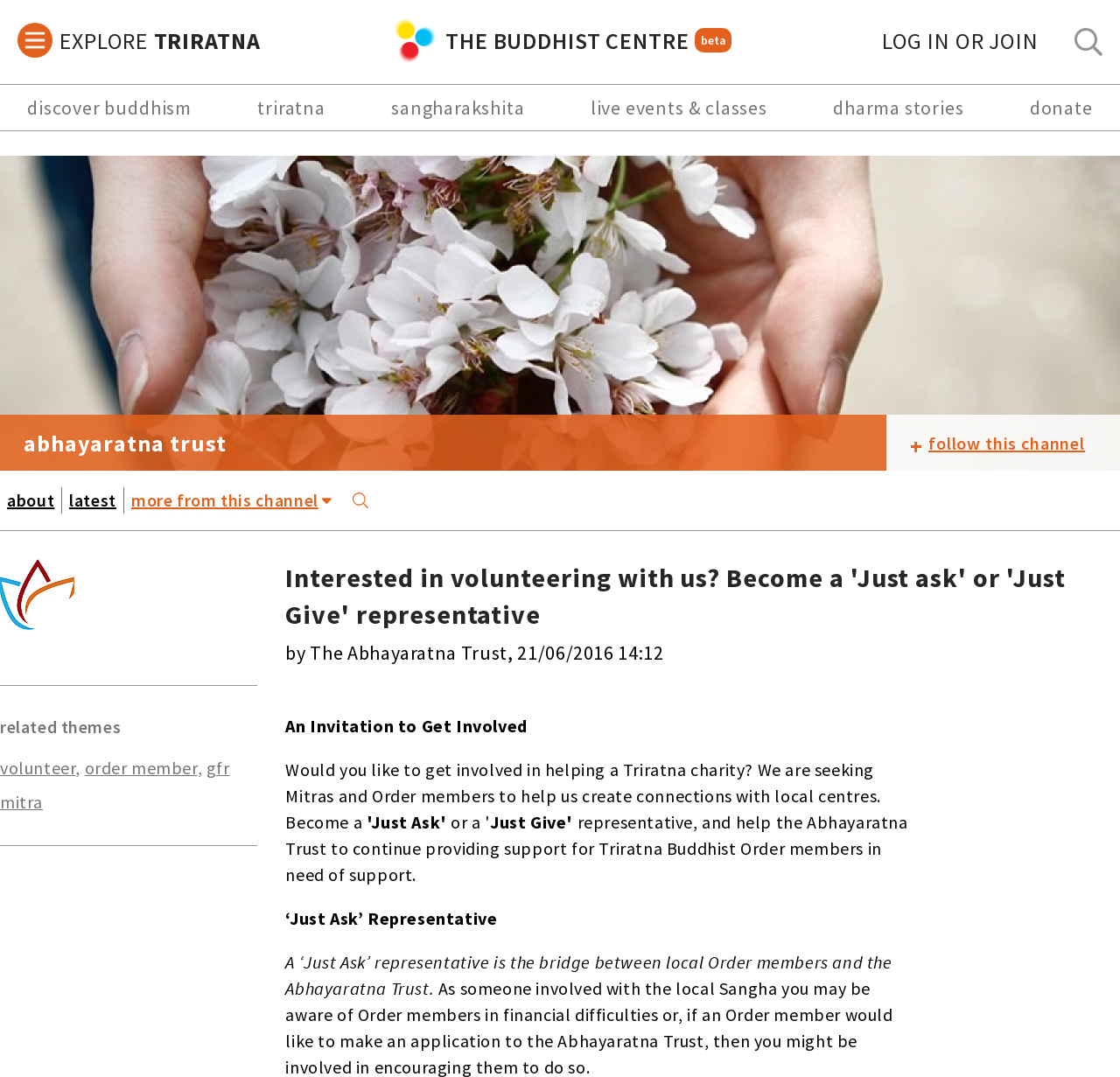Provide a brief response to the question below using one word or phrase:
What is the name of the trust mentioned on the webpage?

Abhayaratna Trust